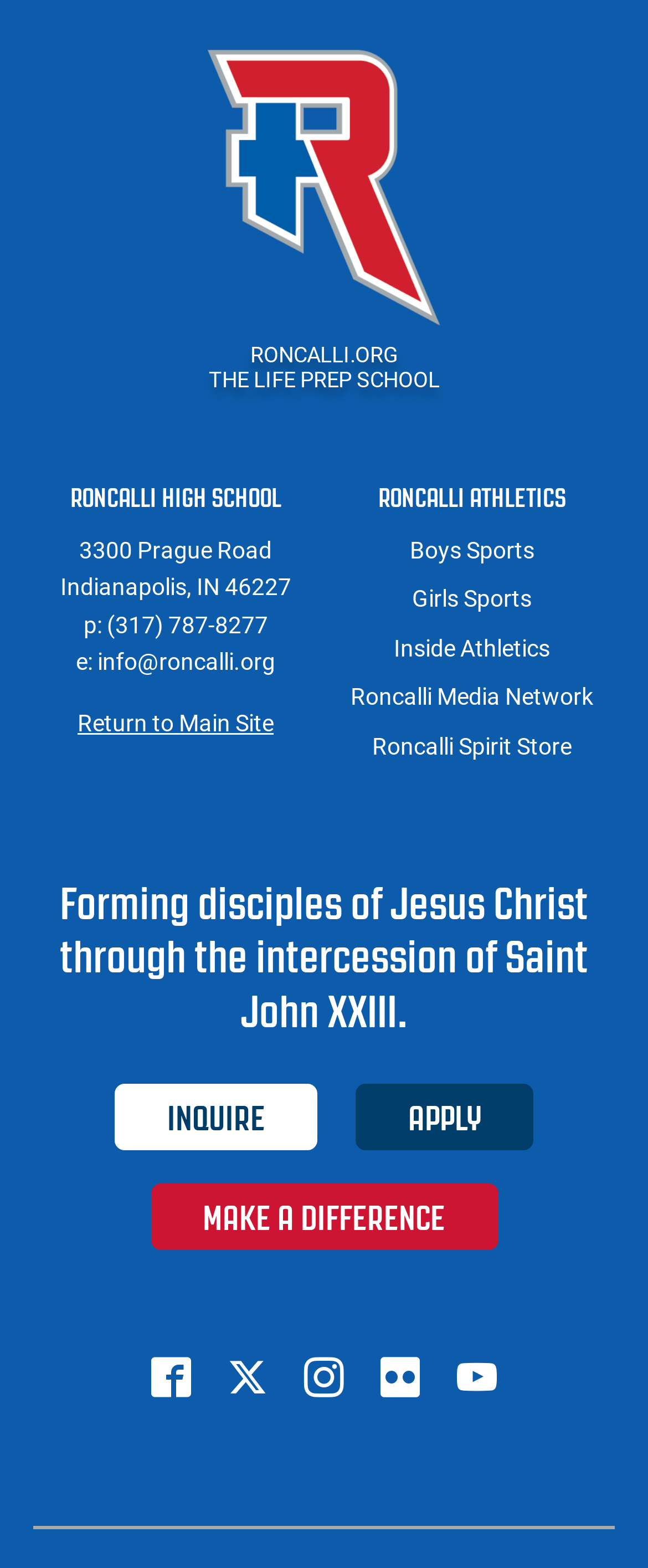Use a single word or phrase to answer the question: What is the school's phone number?

(317) 787-8277